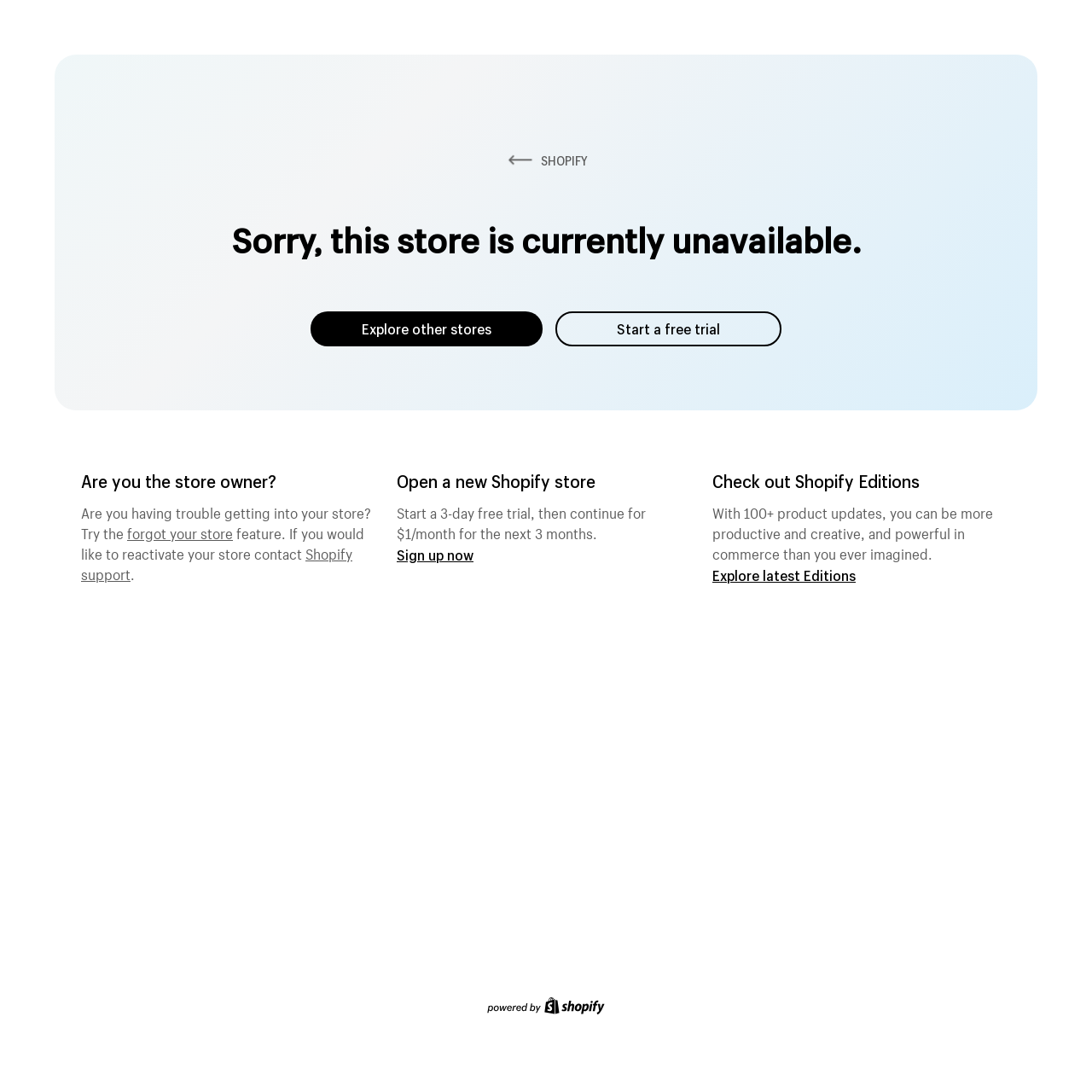What is Shopify Editions?
Please answer the question with a detailed response using the information from the screenshot.

I determined what Shopify Editions is by reading the static text elements, which describe it as having 100+ product updates, making users more productive and creative in commerce.